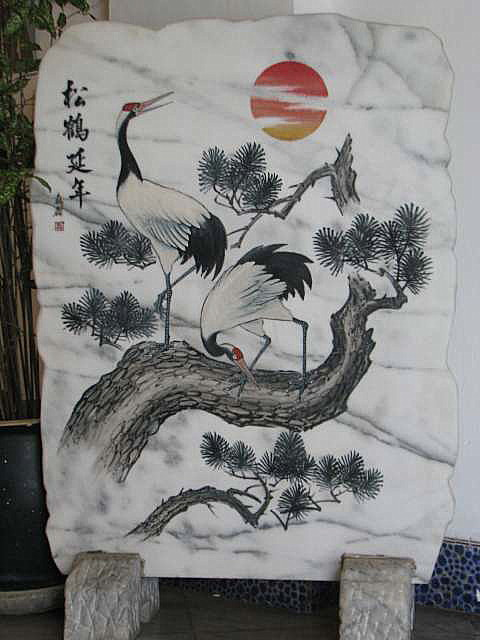What is the backdrop of the painting?
Please give a detailed and elaborate answer to the question.

Behind the cranes, there's a backdrop of a rising or setting sun, represented with vivid colors that contrast nicely against the serene natural setting.